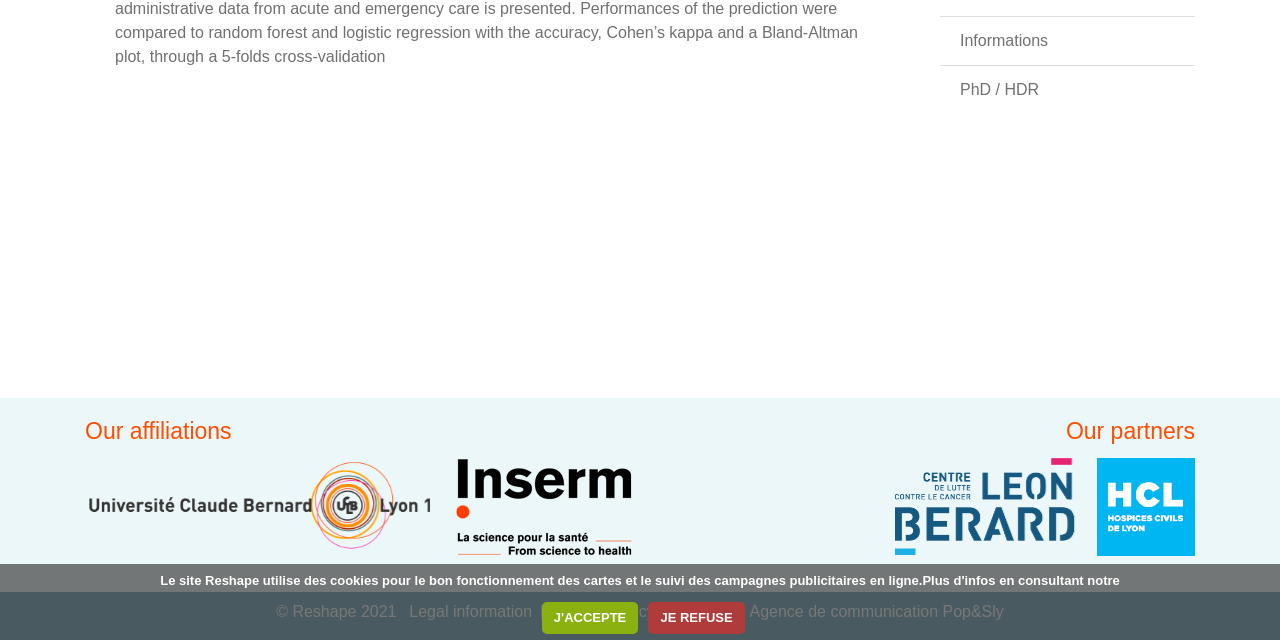Please find the bounding box for the UI component described as follows: "J'ACCEPTE".

[0.423, 0.941, 0.499, 0.99]